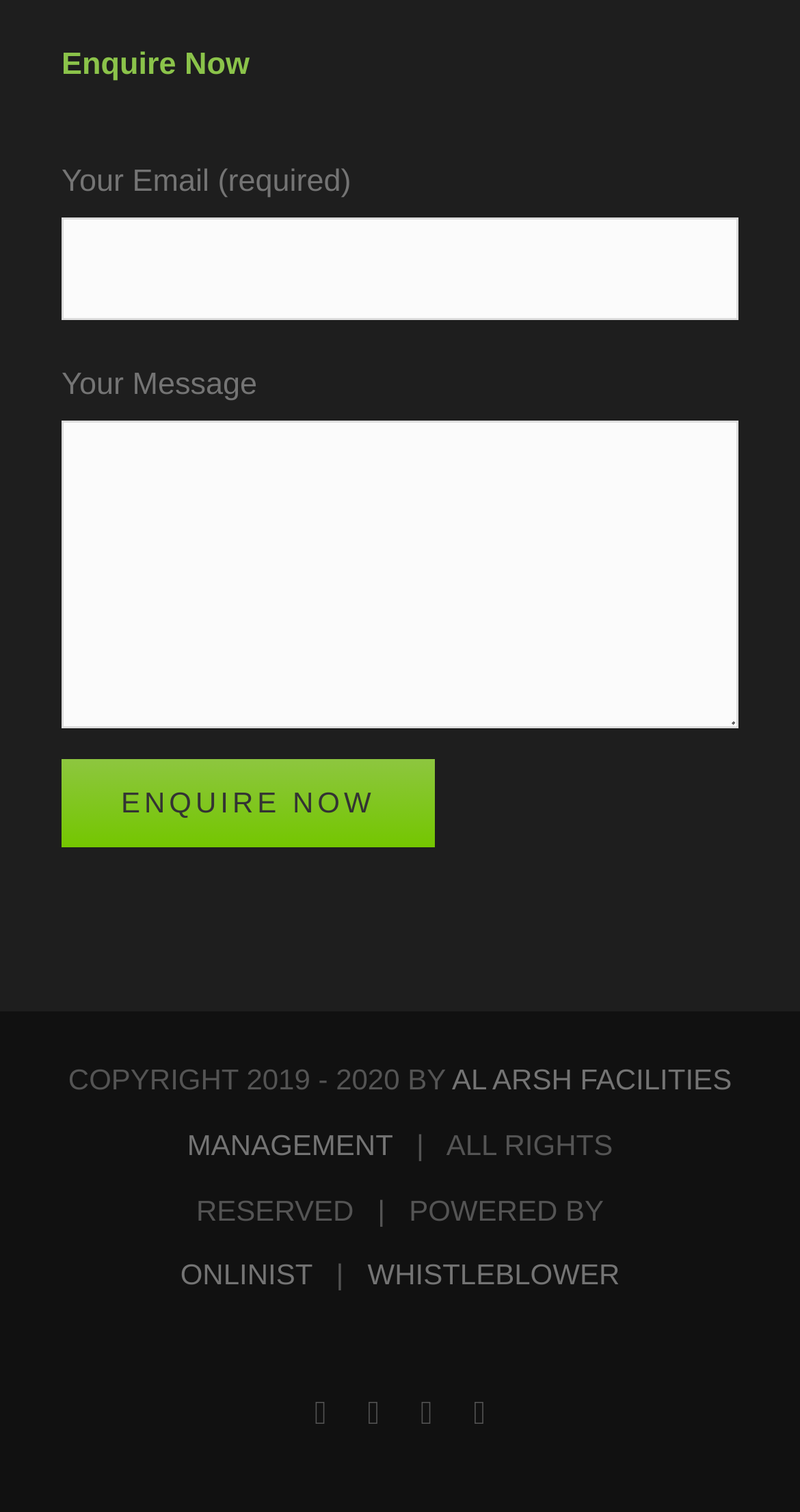Please find the bounding box coordinates for the clickable element needed to perform this instruction: "View Our Services".

None